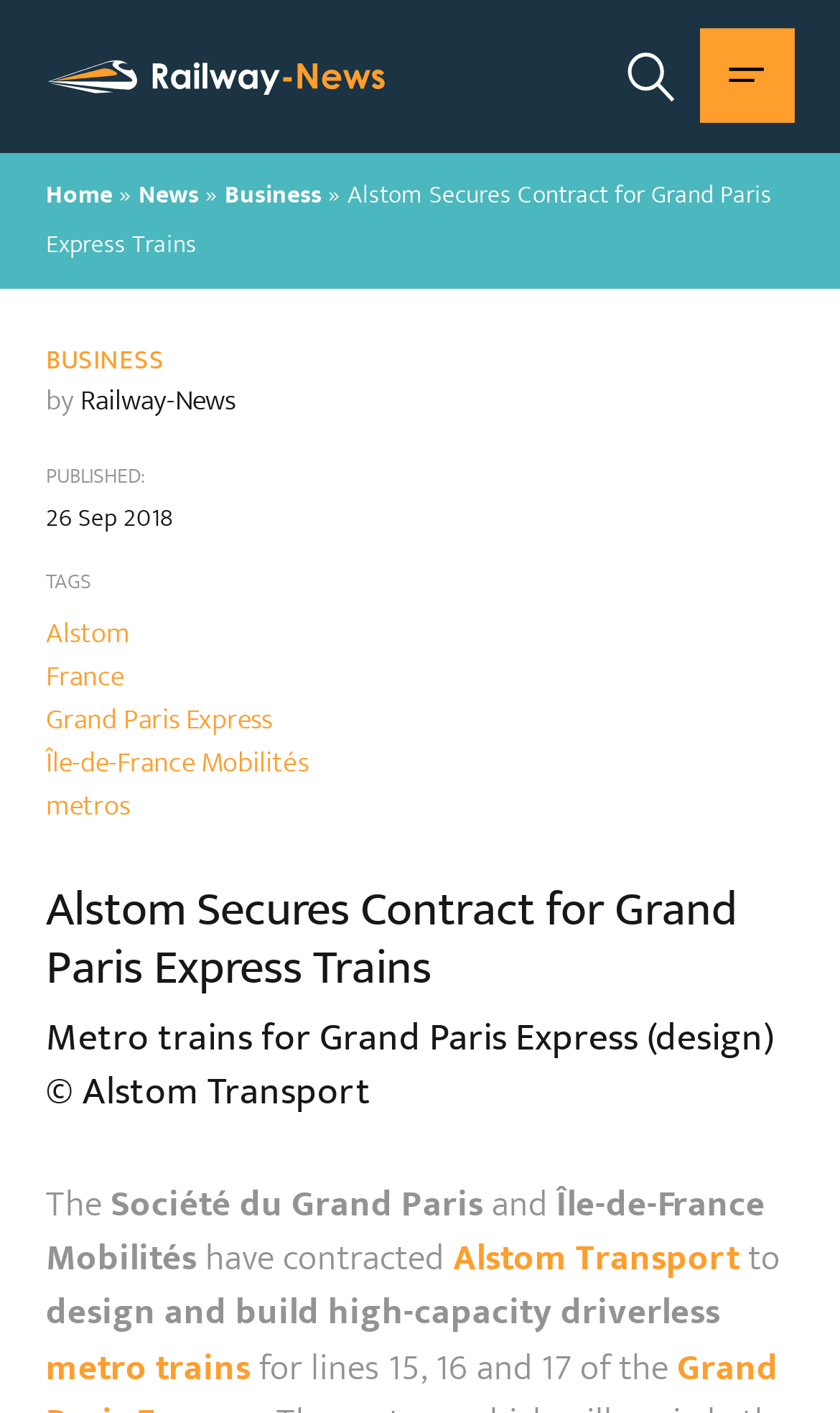Indicate the bounding box coordinates of the element that must be clicked to execute the instruction: "view news". The coordinates should be given as four float numbers between 0 and 1, i.e., [left, top, right, bottom].

[0.165, 0.123, 0.237, 0.152]